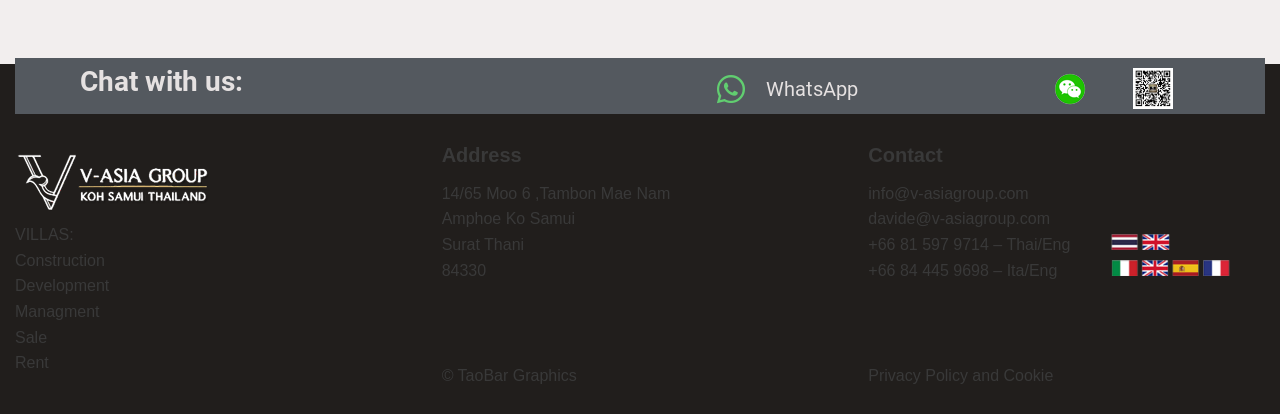What is the company's address?
Give a single word or phrase as your answer by examining the image.

14/65 Moo 6, Tambon Mae Nam